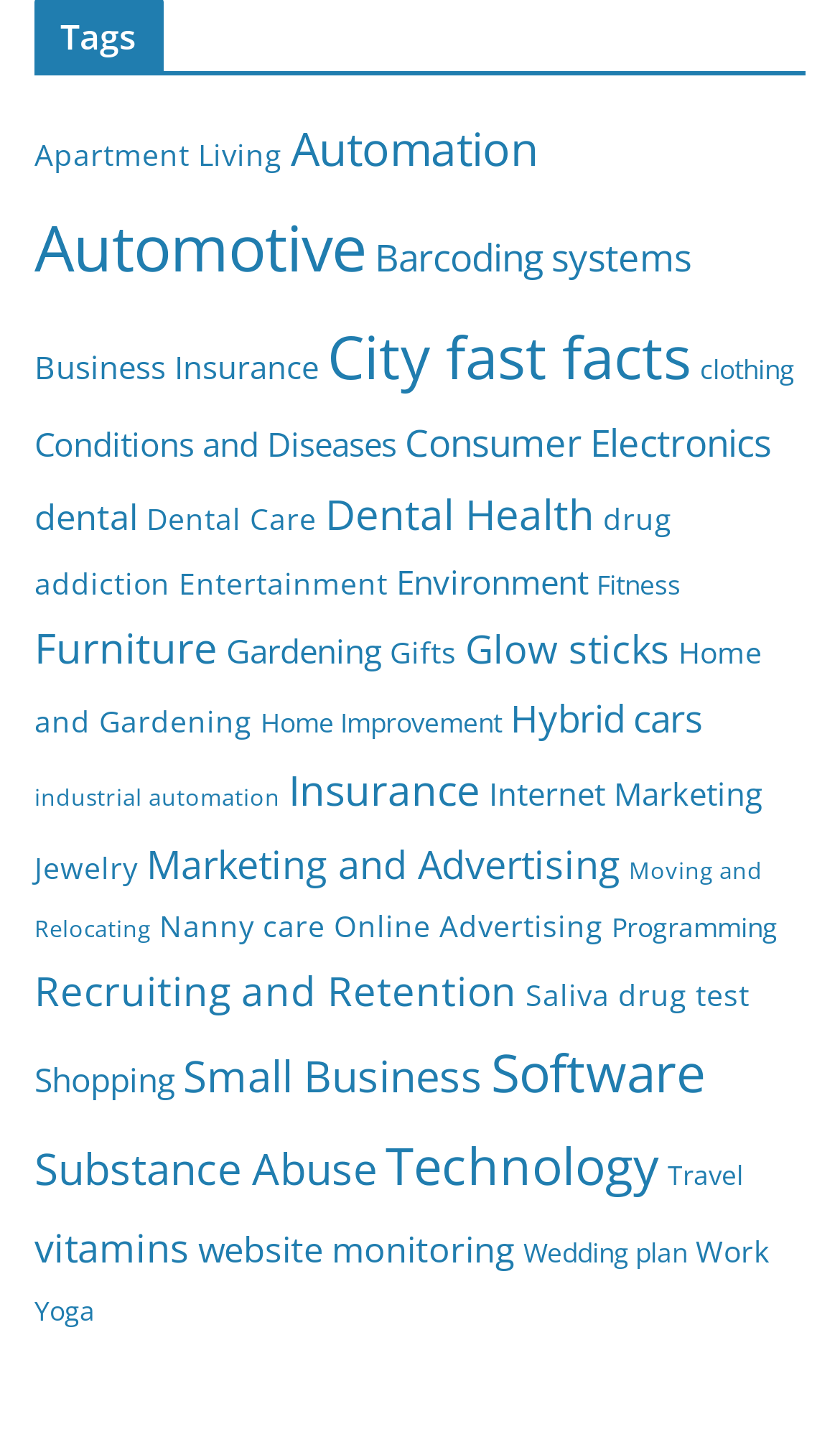Can you specify the bounding box coordinates for the region that should be clicked to fulfill this instruction: "Learn about Dental Care".

[0.174, 0.347, 0.377, 0.374]